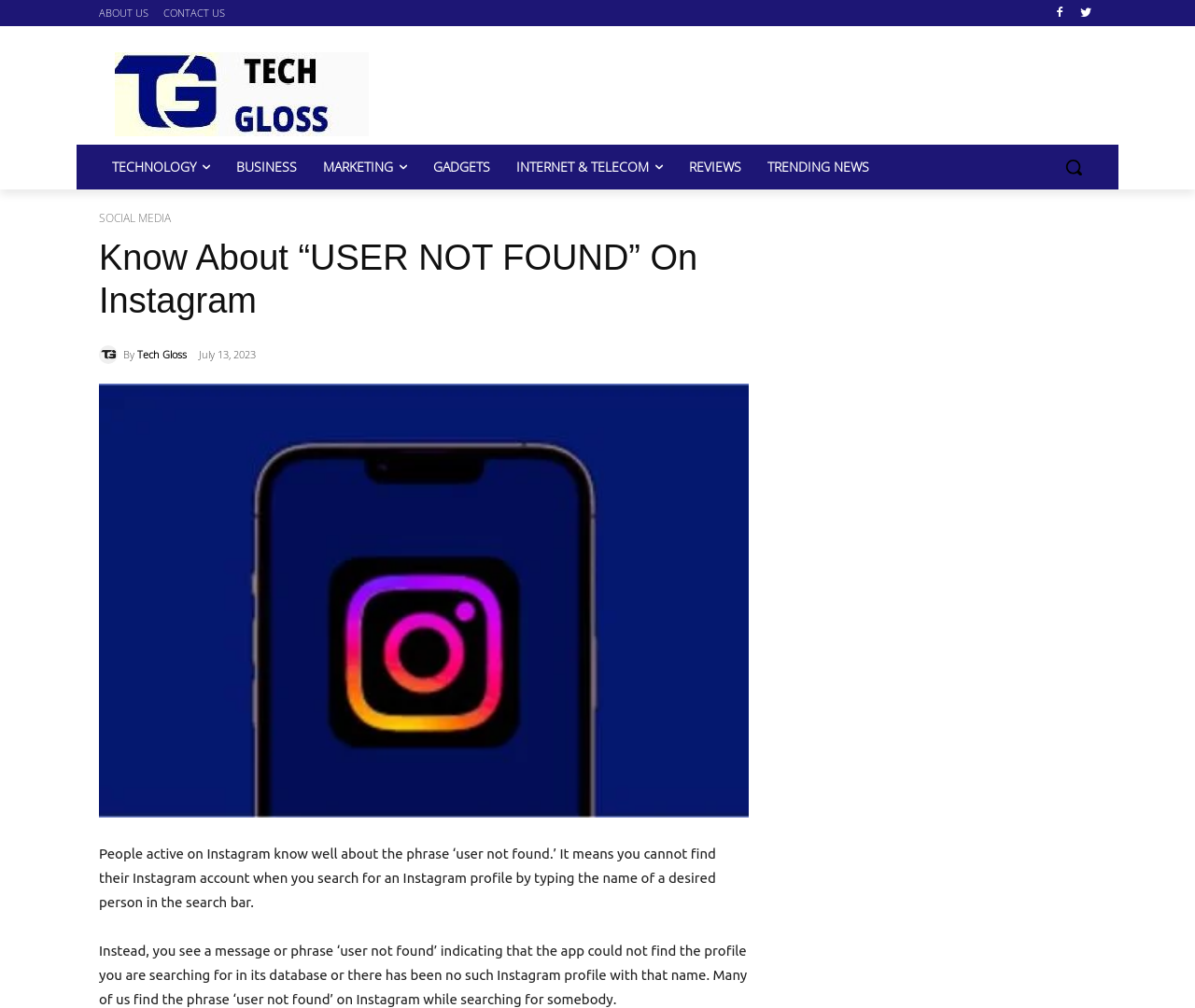How many social media links are there? Based on the image, give a response in one word or a short phrase.

2